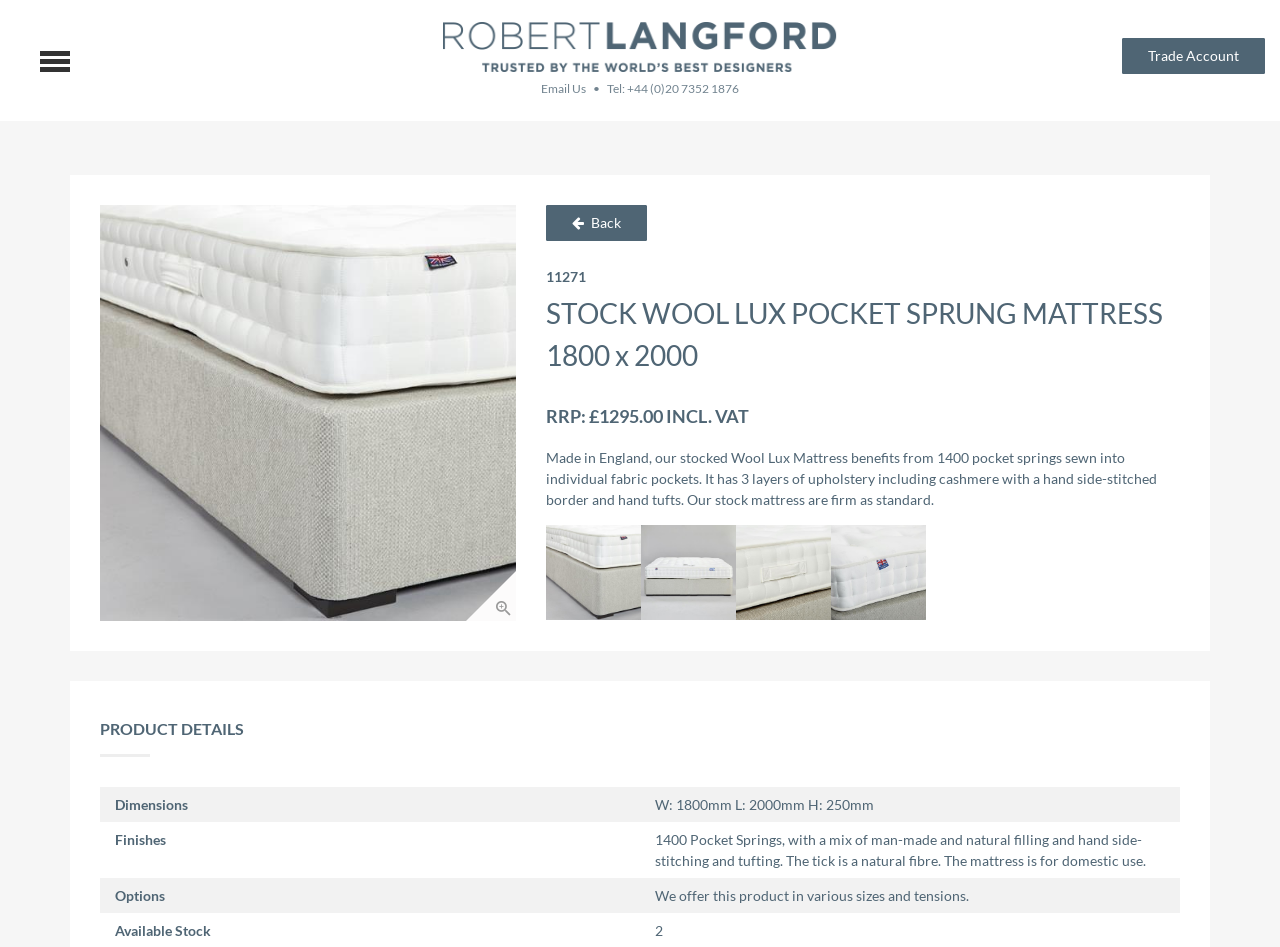Construct a comprehensive description capturing every detail on the webpage.

This webpage is about a product, specifically a mattress, called "STOCK WOOL LUX POCKET SPRUNG MATTRESS 1800 x 2000" from Robert Langford London. At the top, there are several links, including an empty link, "Email Us", and a phone number link "+44 (0)20 7352 1876". 

To the right of these links, there is a "Trade Account" link. Below these links, there is a dropdown menu with an icon, which is not selected. 

Further down, there is a "Back" button, followed by the product code "11271". The product title "STOCK WOOL LUX POCKET SPRUNG MATTRESS 1800 x 2000" is displayed prominently, along with its price "RRP: £1295.00" and a note "INCL. VAT". 

A detailed product description is provided, explaining the features of the mattress, including its materials, construction, and dimensions. Below this, there are three sections: "PRODUCT DETAILS", "Dimensions", "Finishes", and "Options", which provide additional information about the product. The "Available Stock" section is at the bottom of the page.